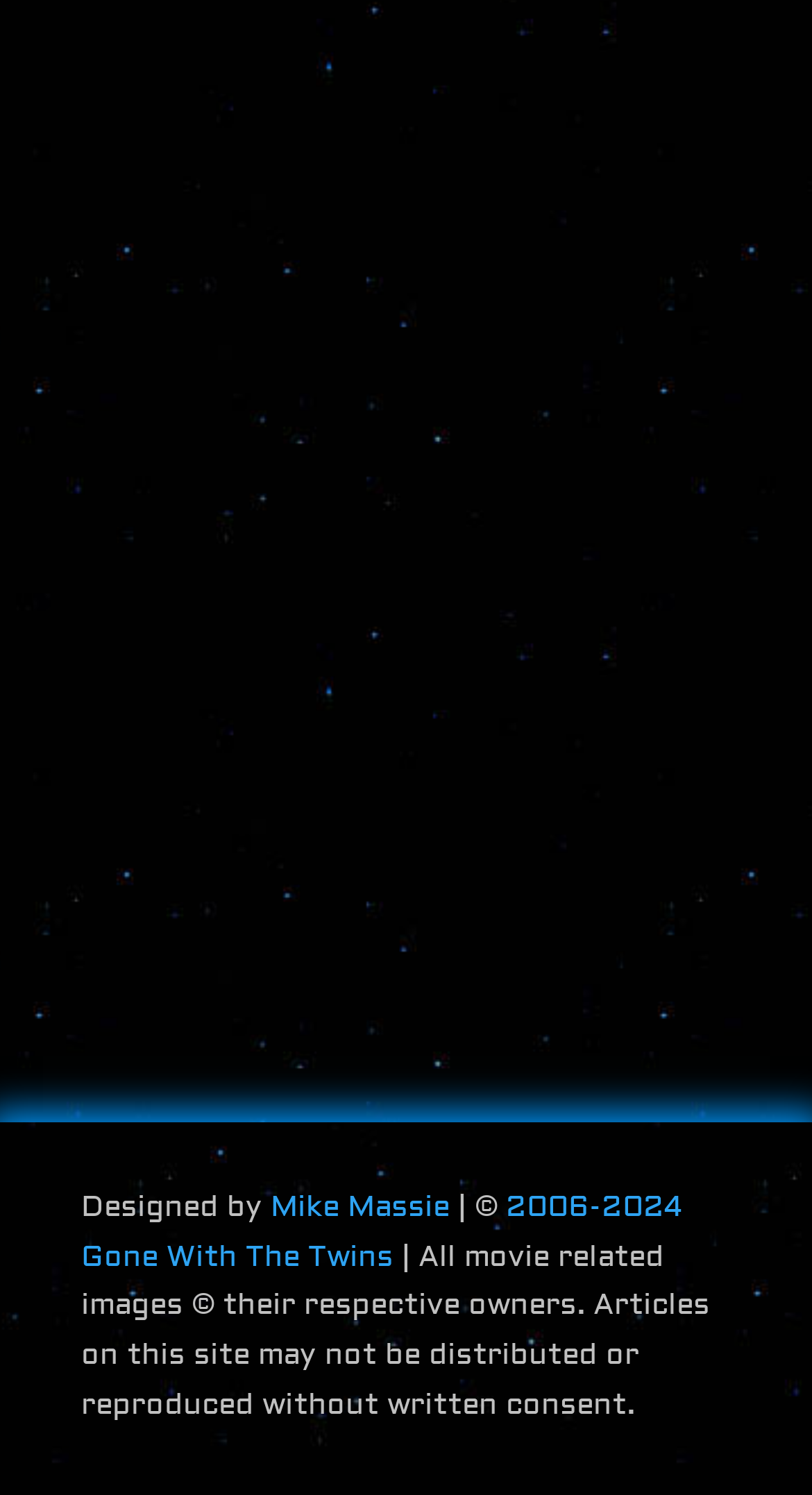Answer this question using a single word or a brief phrase:
How many links are on the webpage?

11